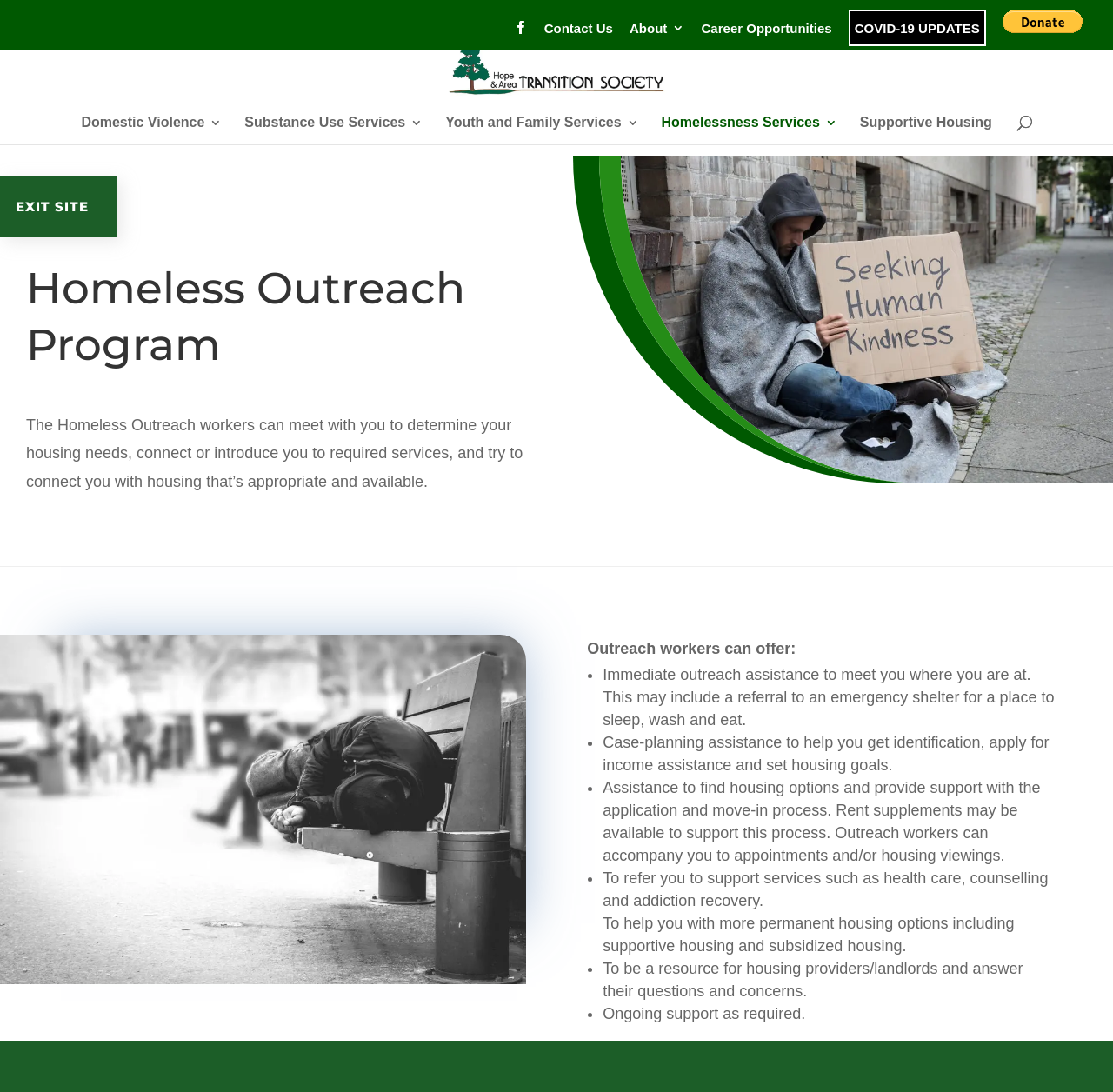Describe every aspect of the webpage in a detailed manner.

The webpage is about the Homeless Outreach Program, which is part of the Hope and Area Transition Society. At the top, there are several links, including "Contact Us", "About", "Career Opportunities", and "COVID-19 UPDATES", aligned horizontally. To the right of these links, there is a PayPal button. 

Below these links, there is a logo of the Hope and Area Transition Society, accompanied by a link to the organization's homepage. 

On the left side of the page, there are several links to different services, including "Domestic Violence", "Substance Use Services", "Youth and Family Services", "Homelessness Services", and "Supportive Housing". 

In the center of the page, there is a heading that reads "Homeless Outreach Program". Below this heading, there is a paragraph of text that describes the program's services, including meeting with individuals to determine their housing needs, connecting them with required services, and trying to connect them with available housing. 

Below this paragraph, there is a list of services offered by the outreach workers, including immediate outreach assistance, case-planning assistance, assistance with finding housing options, and referral to support services. Each item in the list is preceded by a bullet point. 

At the top right corner of the page, there is a search box with a label "Search for:". There is also an "EXIT SITE" link at the top left corner.